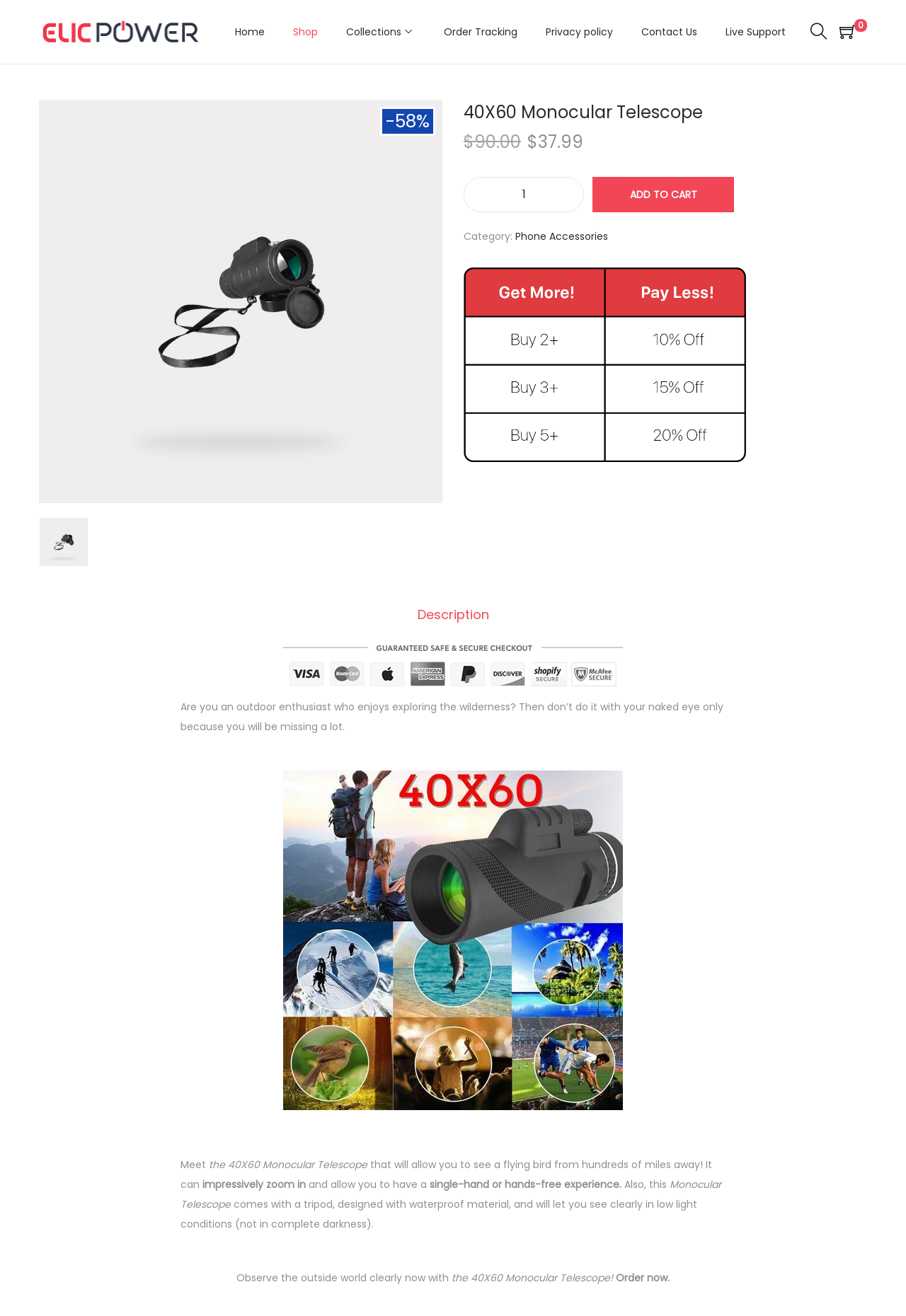Identify the coordinates of the bounding box for the element that must be clicked to accomplish the instruction: "View website".

None